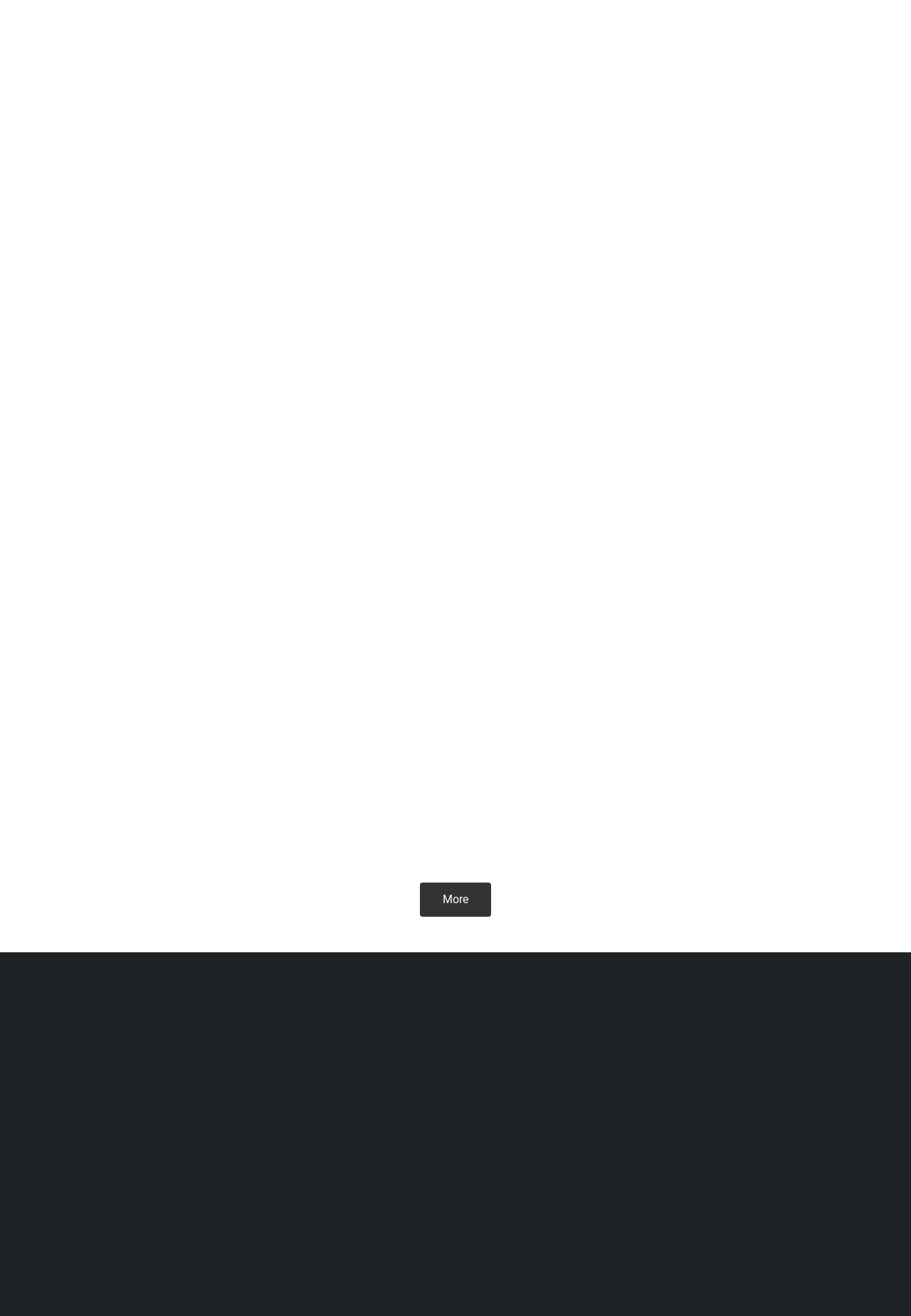What is the address of the company?
Refer to the image and give a detailed answer to the question.

I found the address in the static text within the group element.